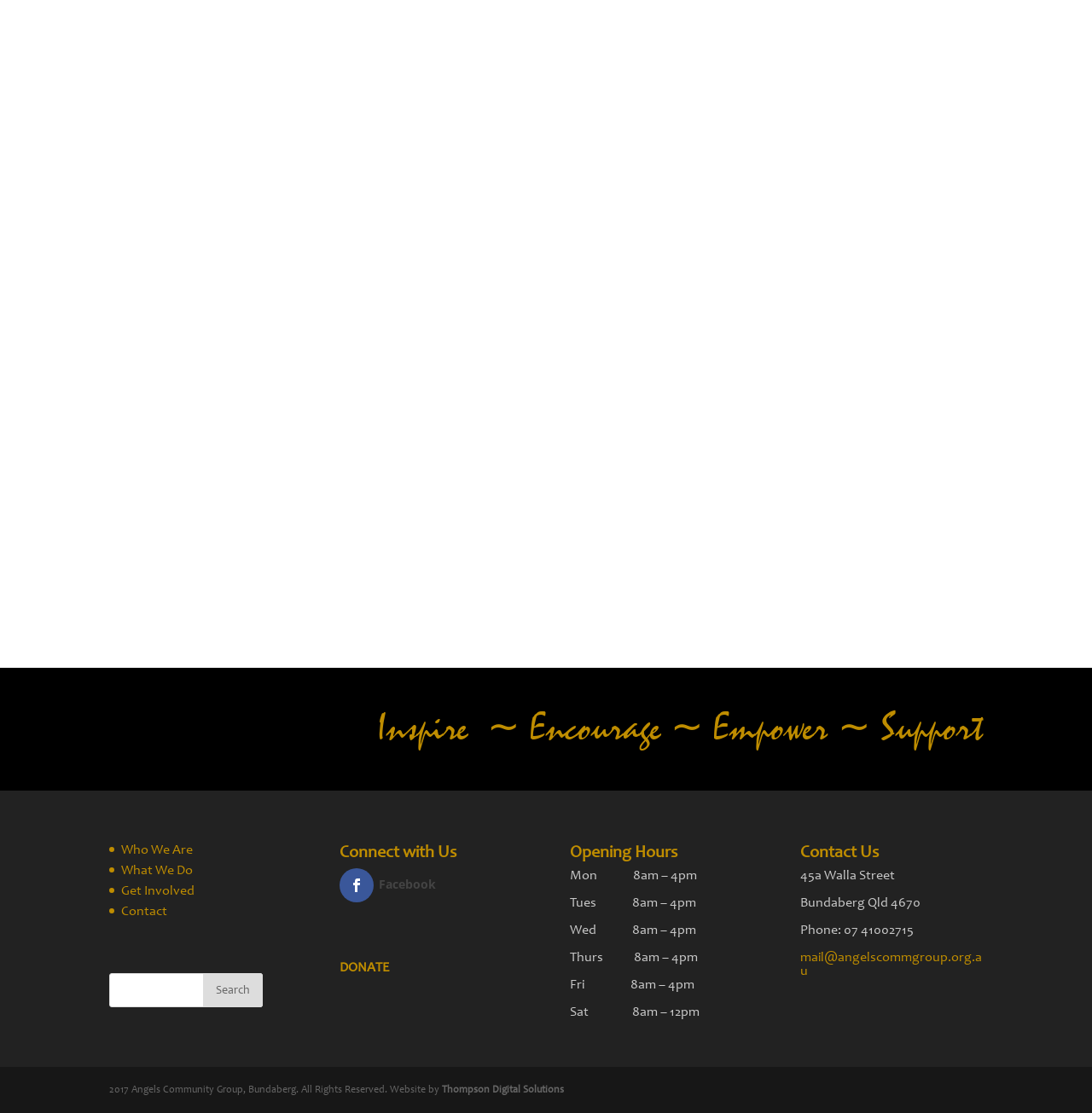Where is the organization located?
Please provide a comprehensive answer based on the information in the image.

The organization's address can be found in the 'Contact Us' section, which lists the street address, city, and postal code.